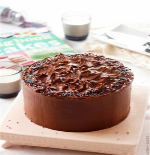What is the material of the pedestal?
Look at the screenshot and respond with a single word or phrase.

Wood